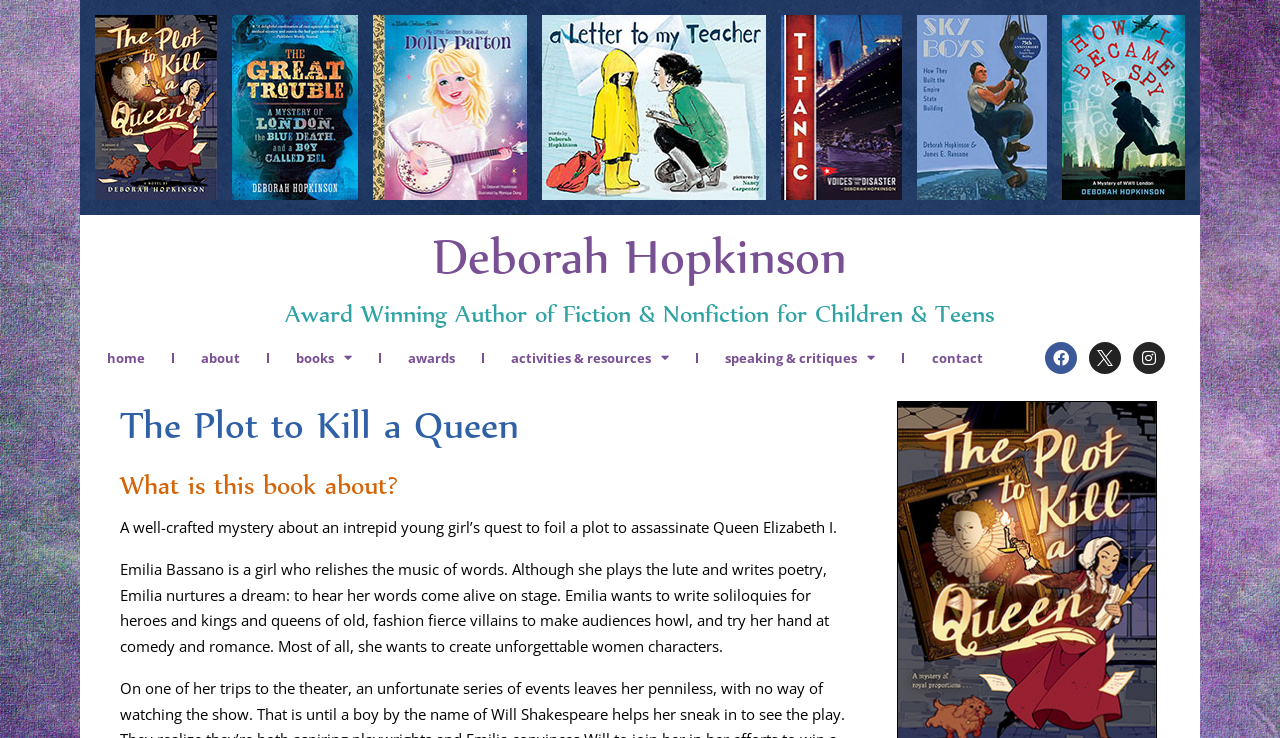Please provide a one-word or phrase answer to the question: 
What is Emilia's dream?

To hear her words come alive on stage